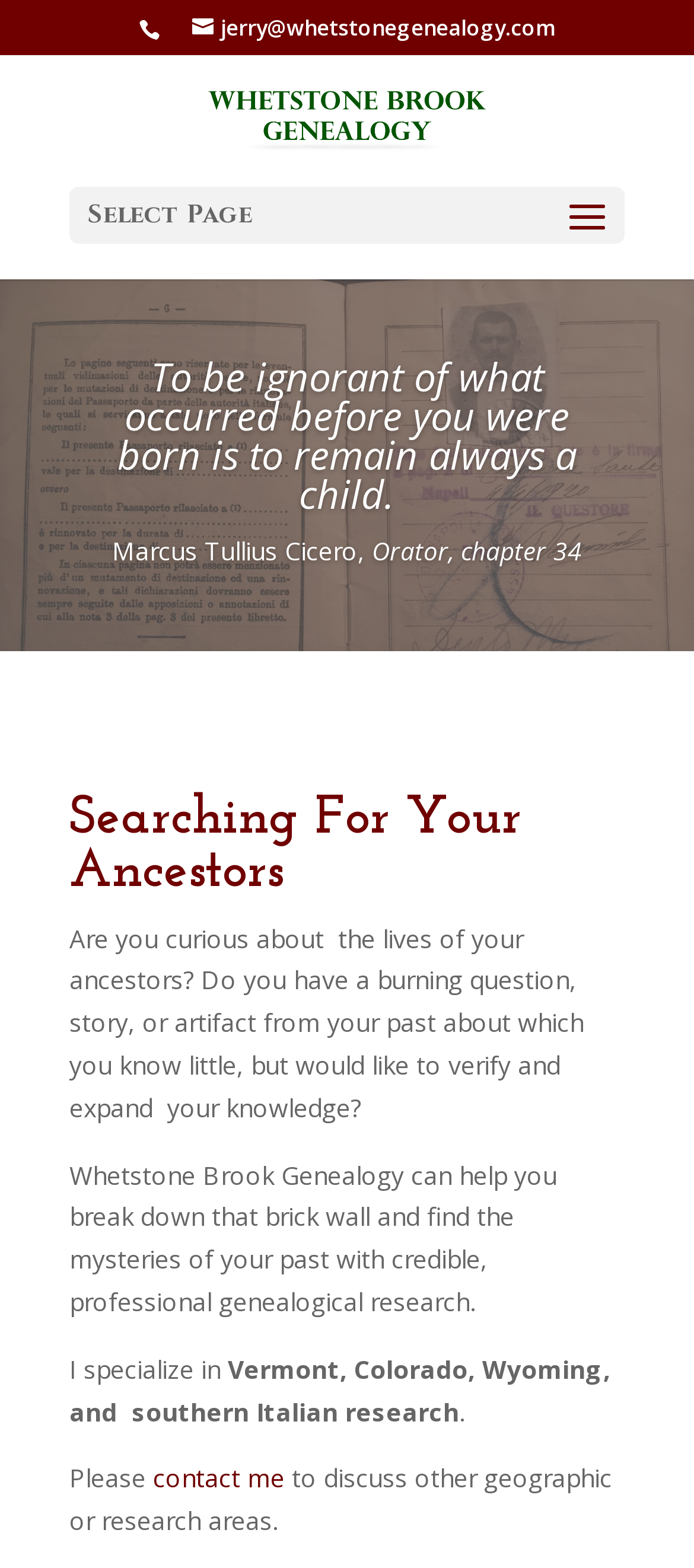Using the given element description, provide the bounding box coordinates (top-left x, top-left y, bottom-right x, bottom-right y) for the corresponding UI element in the screenshot: contact me

[0.221, 0.932, 0.41, 0.954]